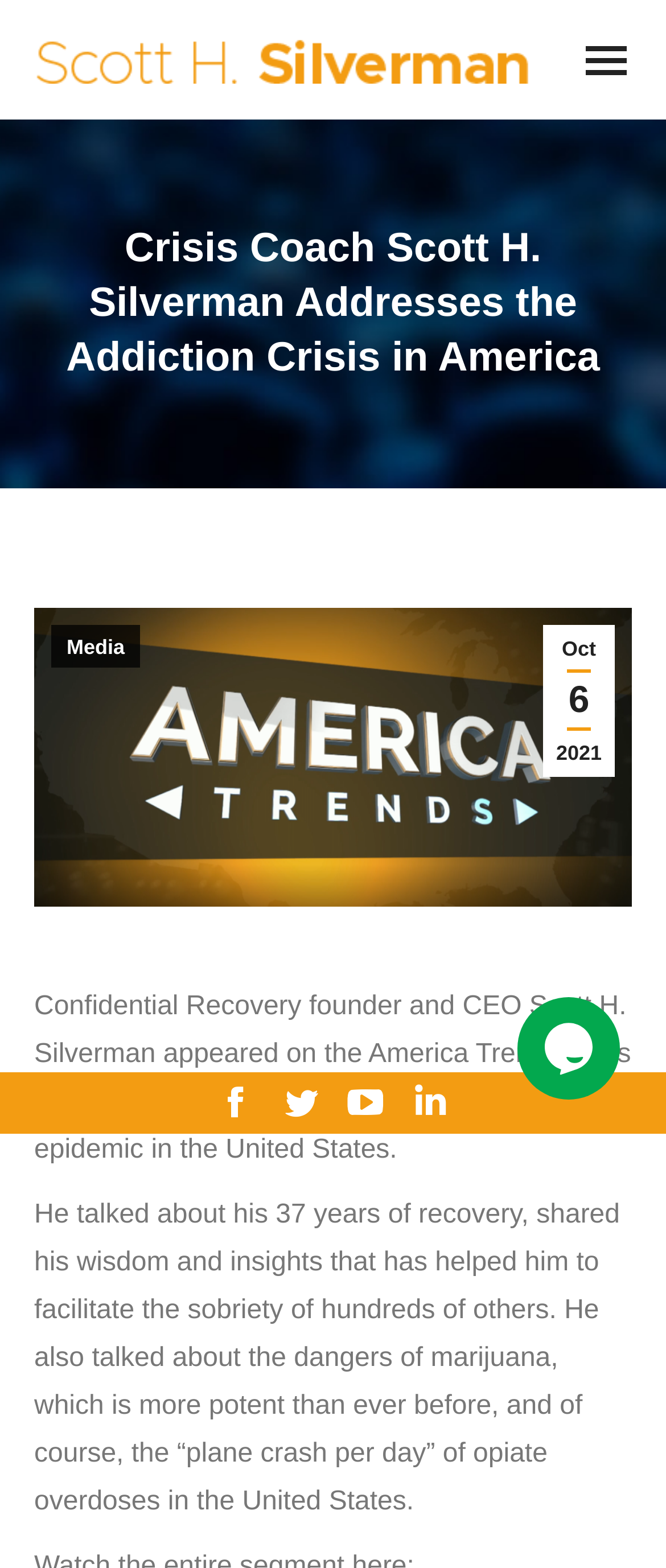How many years of recovery does Scott H. Silverman have?
Please provide a single word or phrase in response based on the screenshot.

37 years